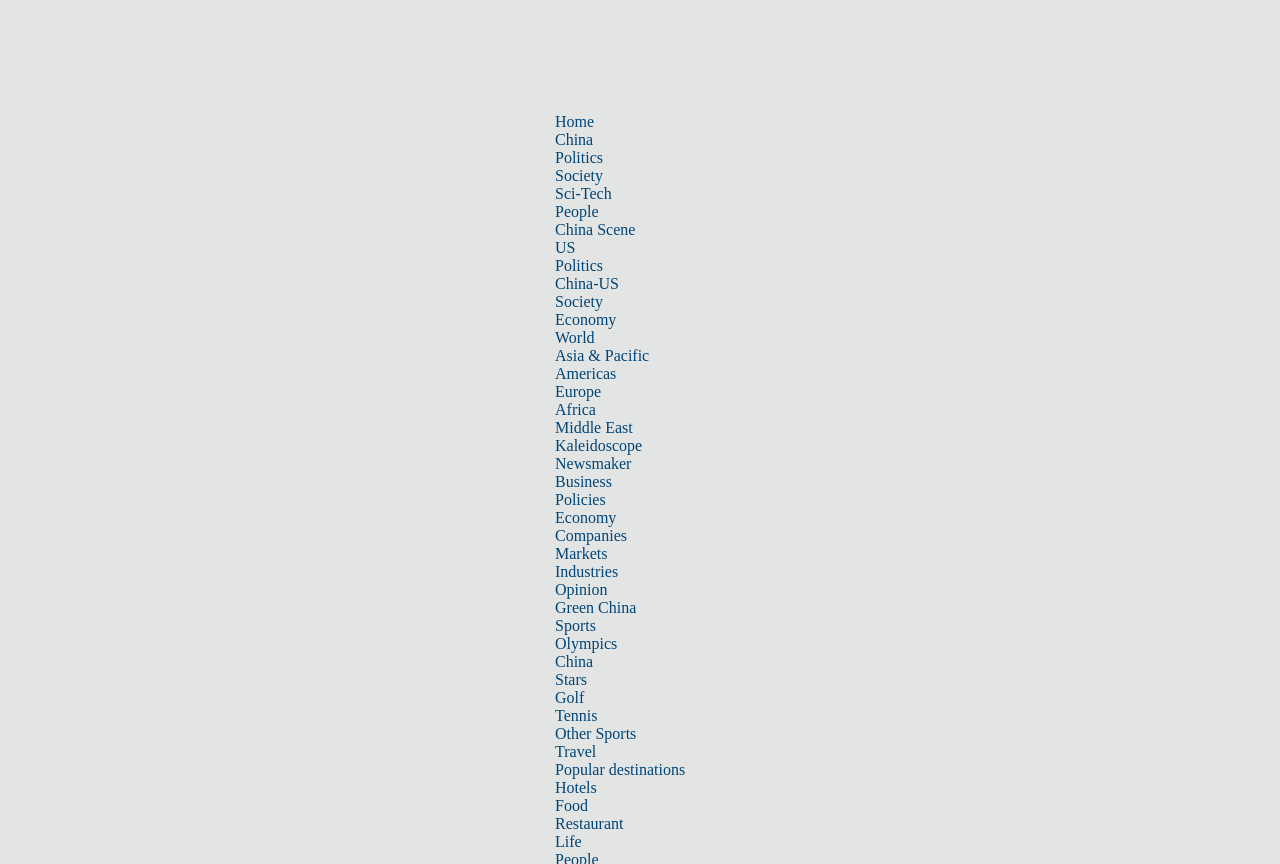Predict the bounding box coordinates of the area that should be clicked to accomplish the following instruction: "Click on the 'Home' link". The bounding box coordinates should consist of four float numbers between 0 and 1, i.e., [left, top, right, bottom].

[0.434, 0.131, 0.464, 0.15]